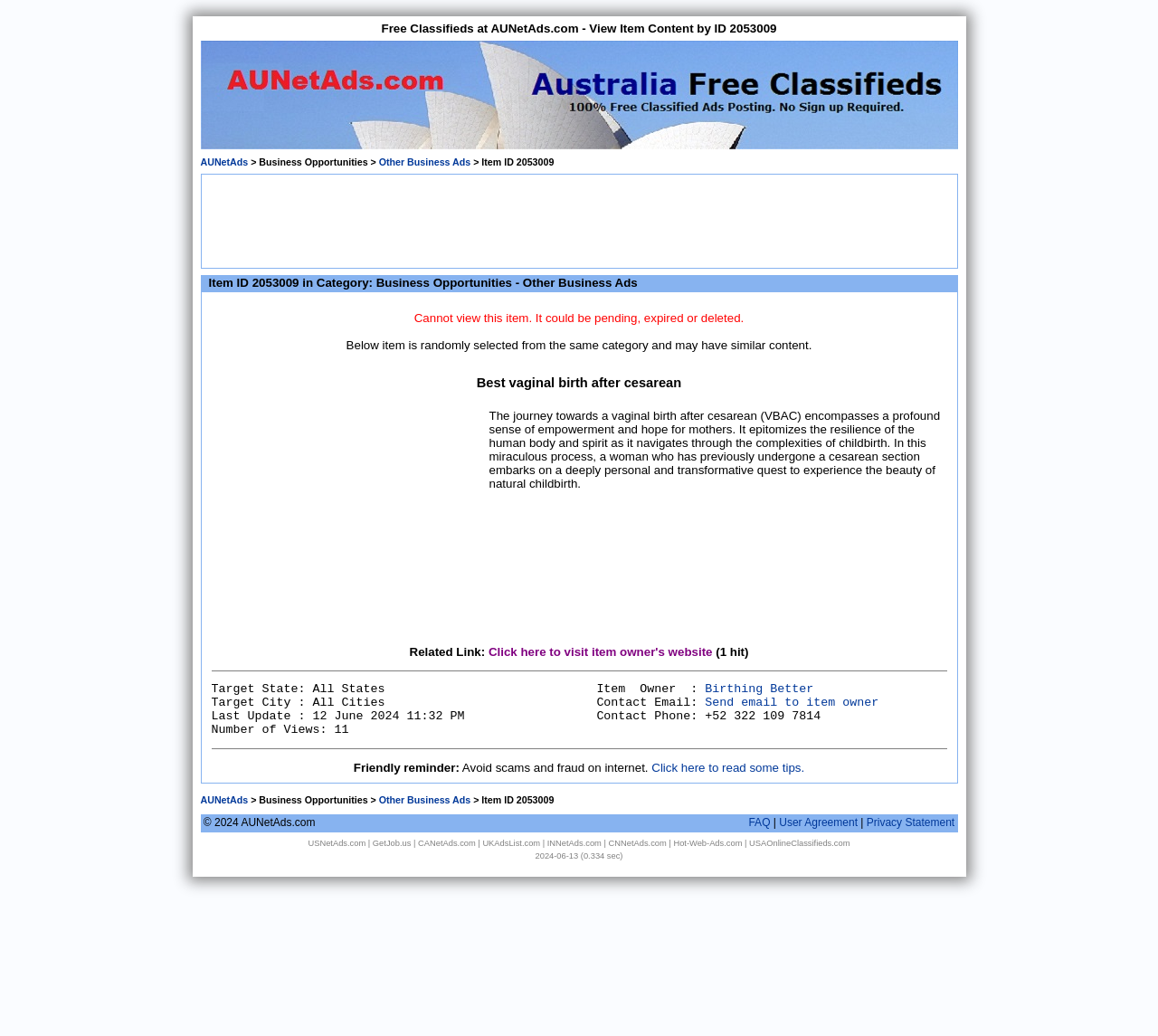Identify the bounding box coordinates of the section to be clicked to complete the task described by the following instruction: "View 'Resources & support'". The coordinates should be four float numbers between 0 and 1, formatted as [left, top, right, bottom].

None